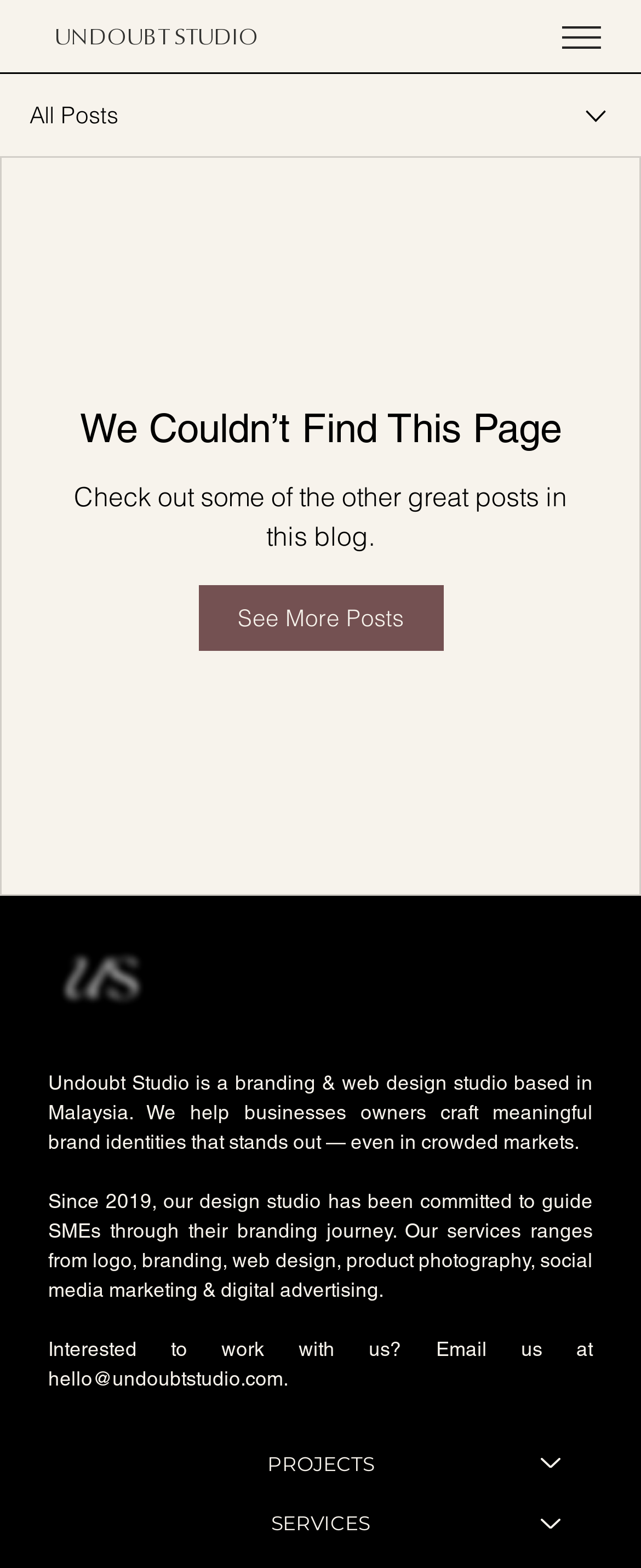Find the bounding box coordinates for the element described here: "UNDOUBT STUDIO".

[0.084, 0.014, 0.402, 0.032]